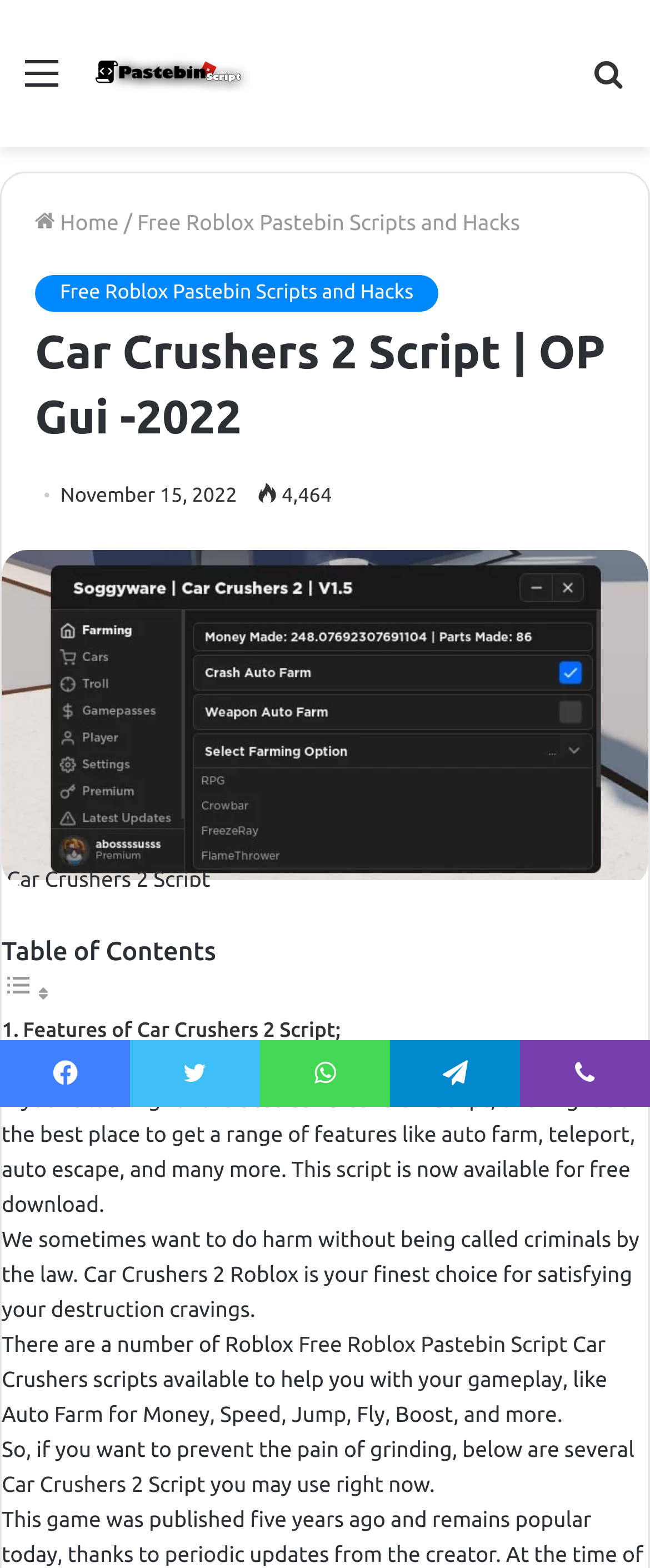Identify the bounding box coordinates of the specific part of the webpage to click to complete this instruction: "Click on the 'Menu' link".

[0.038, 0.031, 0.09, 0.079]